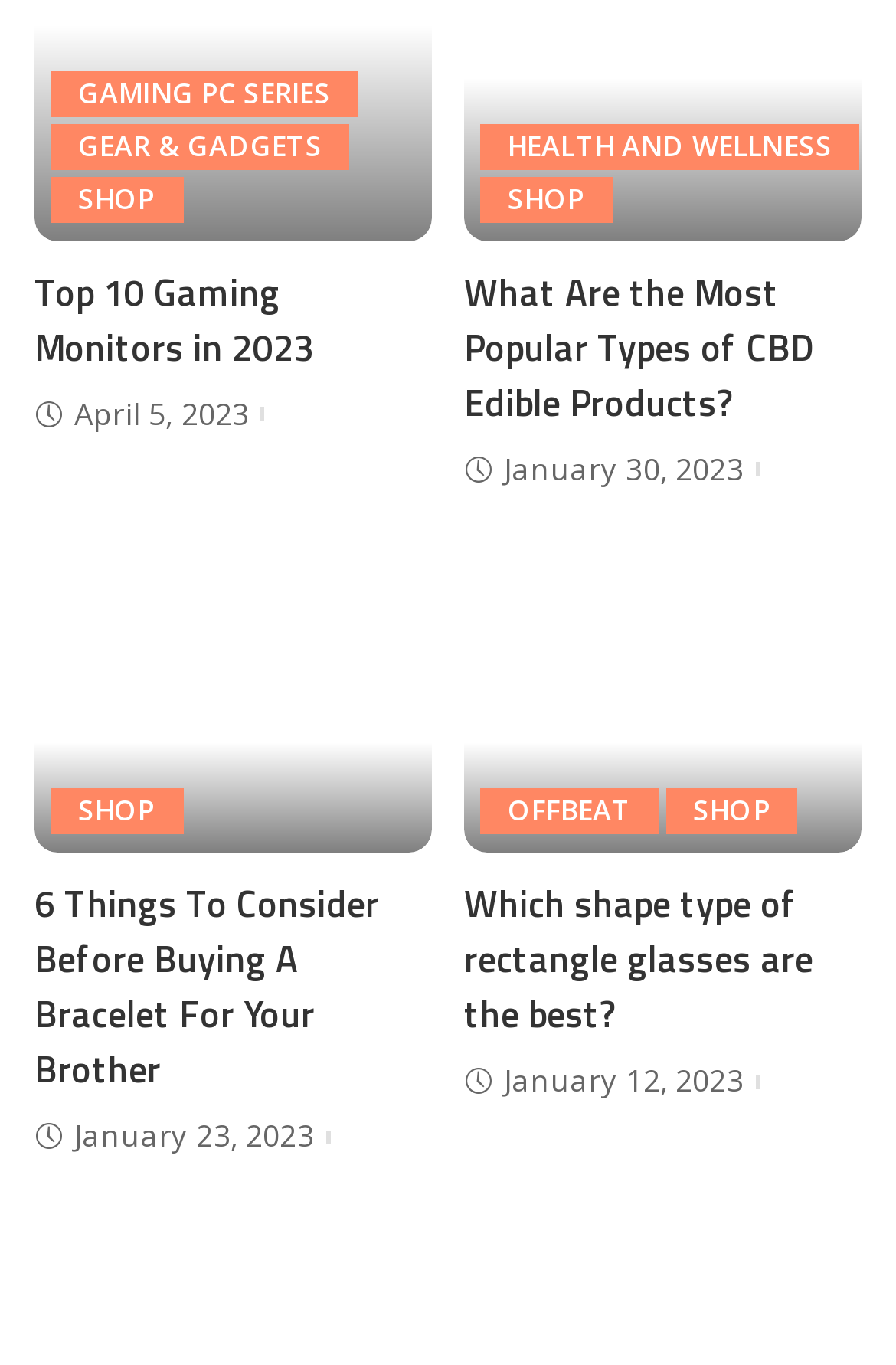Give the bounding box coordinates for this UI element: "Shop". The coordinates should be four float numbers between 0 and 1, arranged as [left, top, right, bottom].

[0.536, 0.129, 0.683, 0.163]